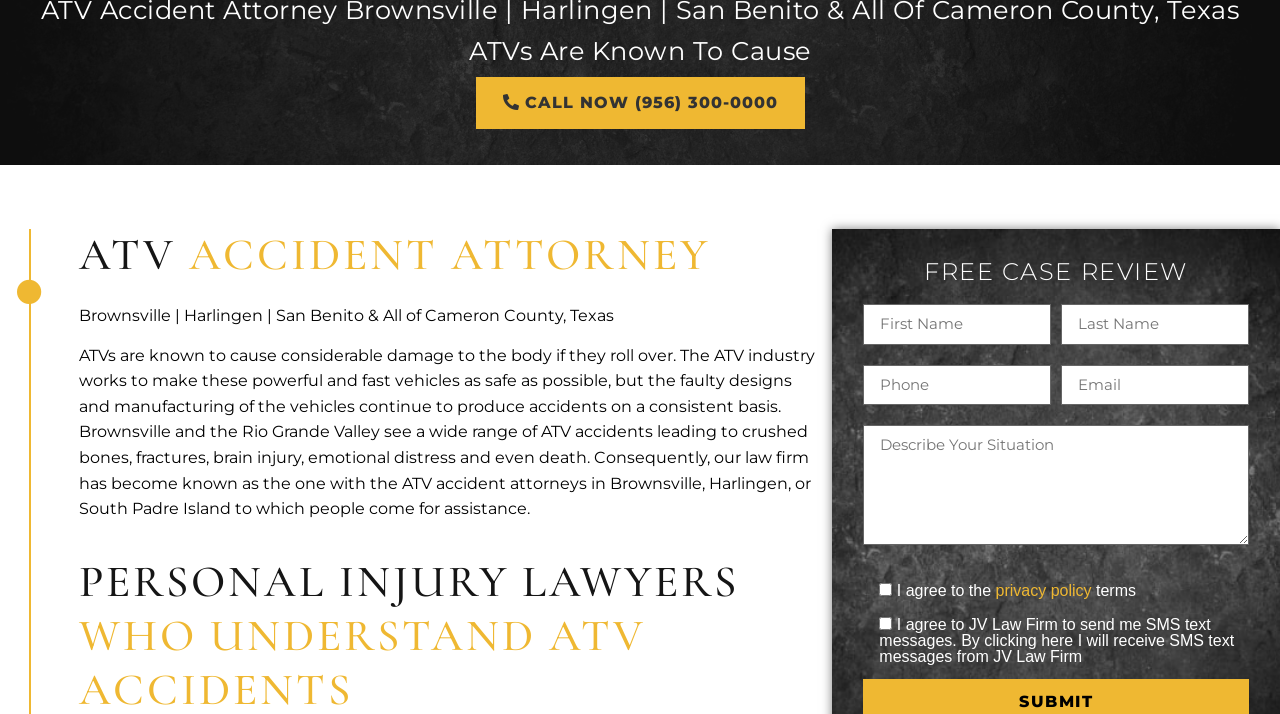Identify the bounding box coordinates for the UI element mentioned here: "name="last-name" placeholder="Last Name"". Provide the coordinates as four float values between 0 and 1, i.e., [left, top, right, bottom].

[0.829, 0.426, 0.976, 0.483]